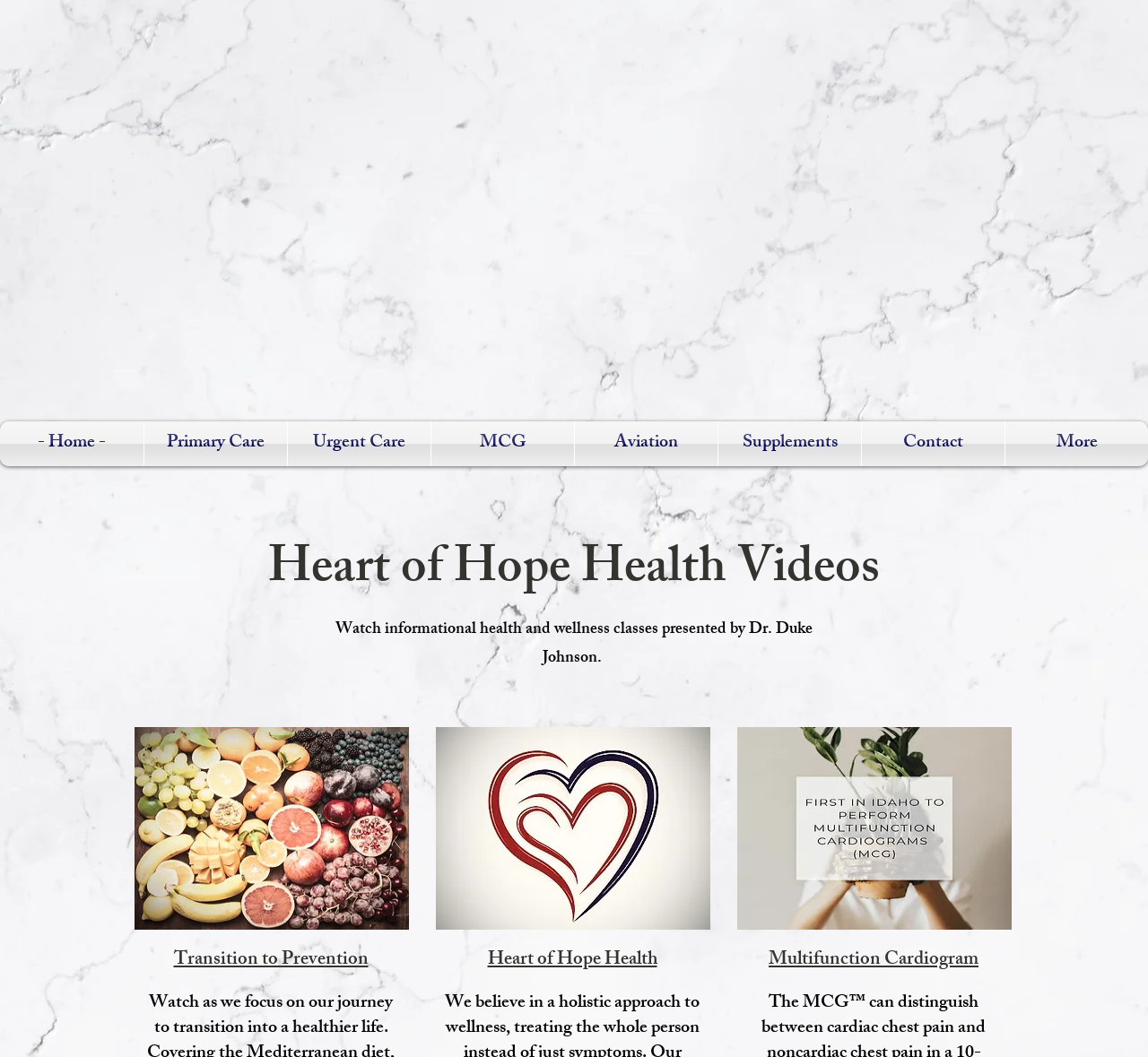Determine the bounding box for the HTML element described here: "Supplements". The coordinates should be given as [left, top, right, bottom] with each number being a float between 0 and 1.

[0.626, 0.399, 0.75, 0.441]